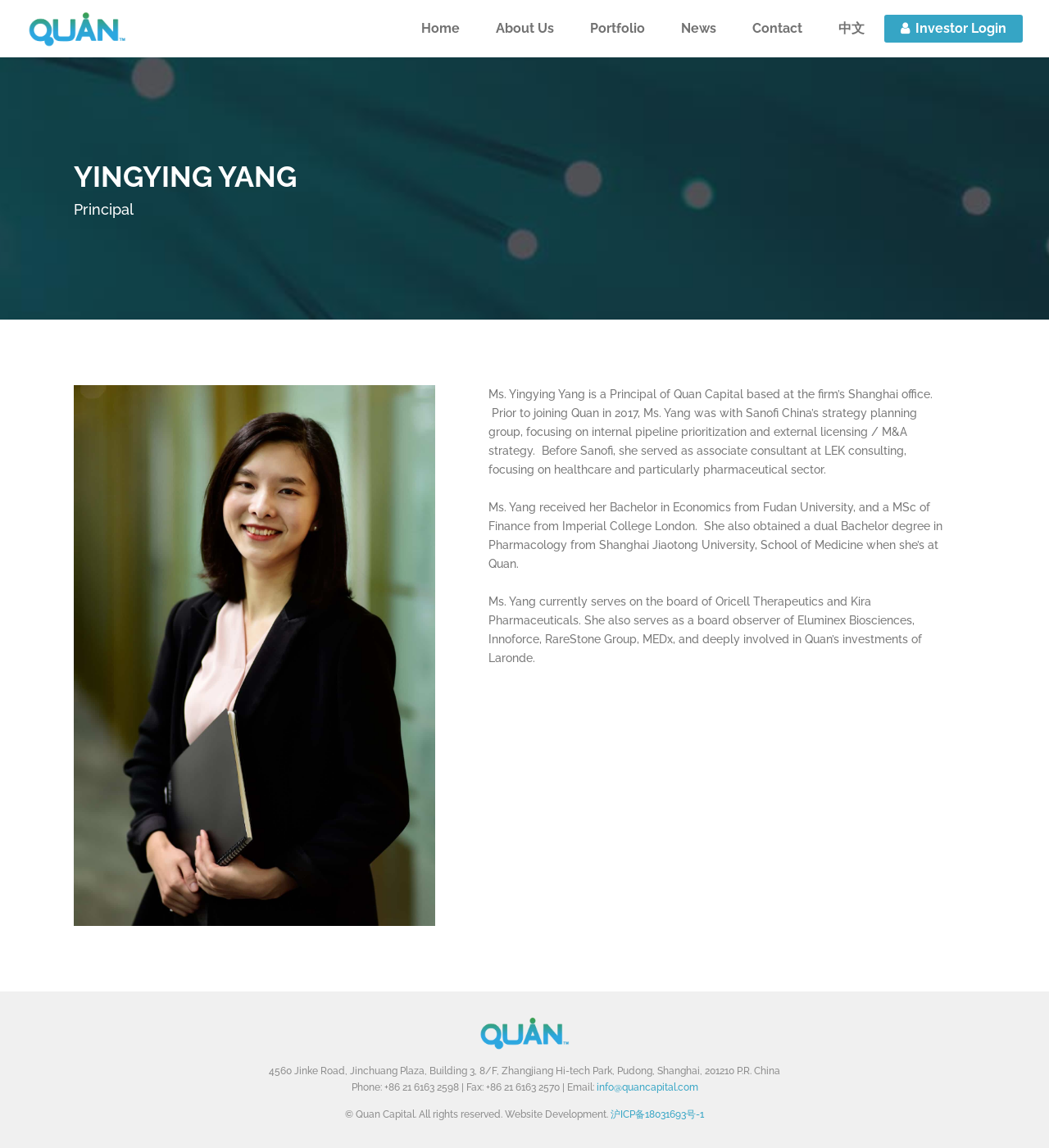What companies does Yingying Yang currently serve on the board of? Observe the screenshot and provide a one-word or short phrase answer.

Oricell Therapeutics and Kira Pharmaceuticals